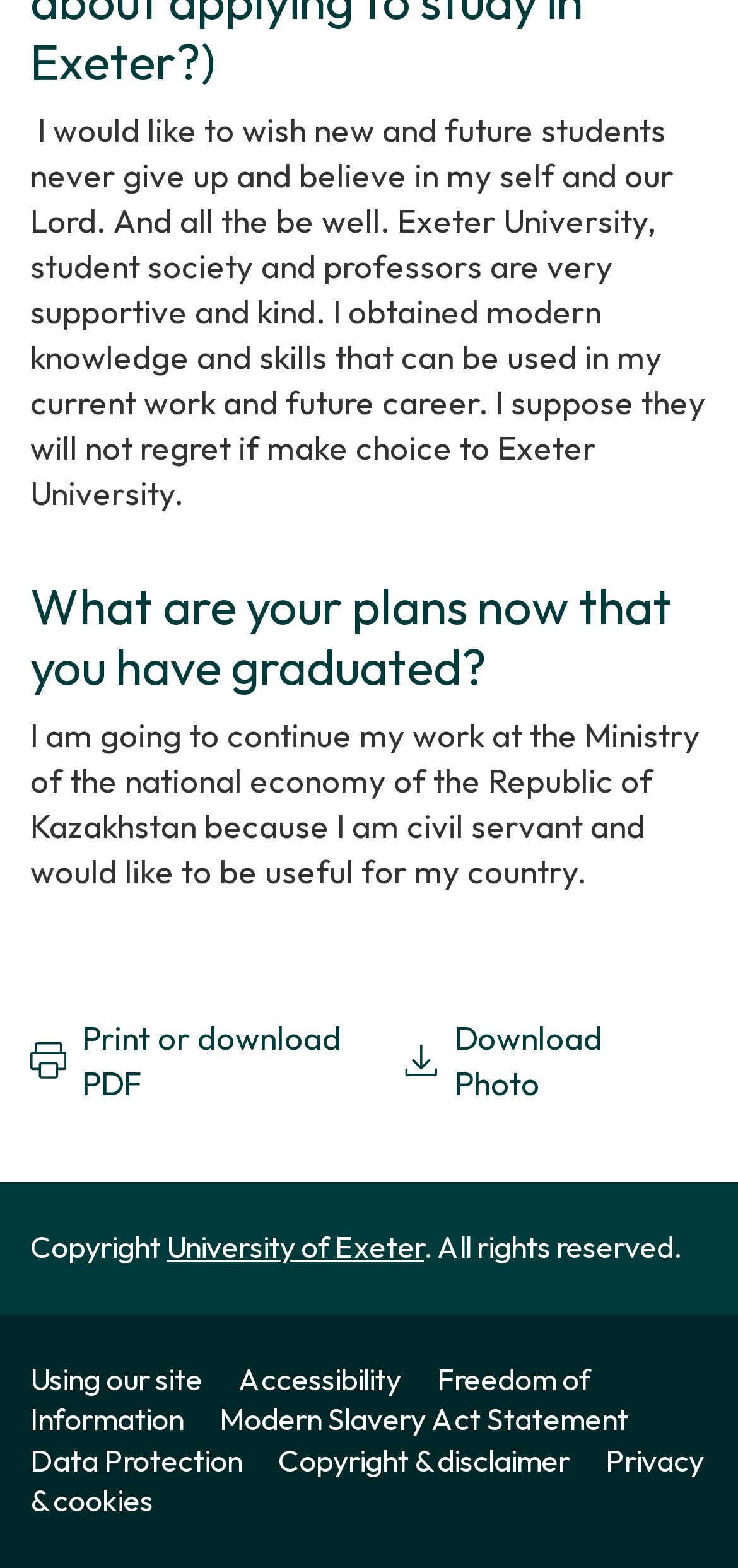What is the name of the university mentioned?
Please use the image to provide a one-word or short phrase answer.

Exeter University